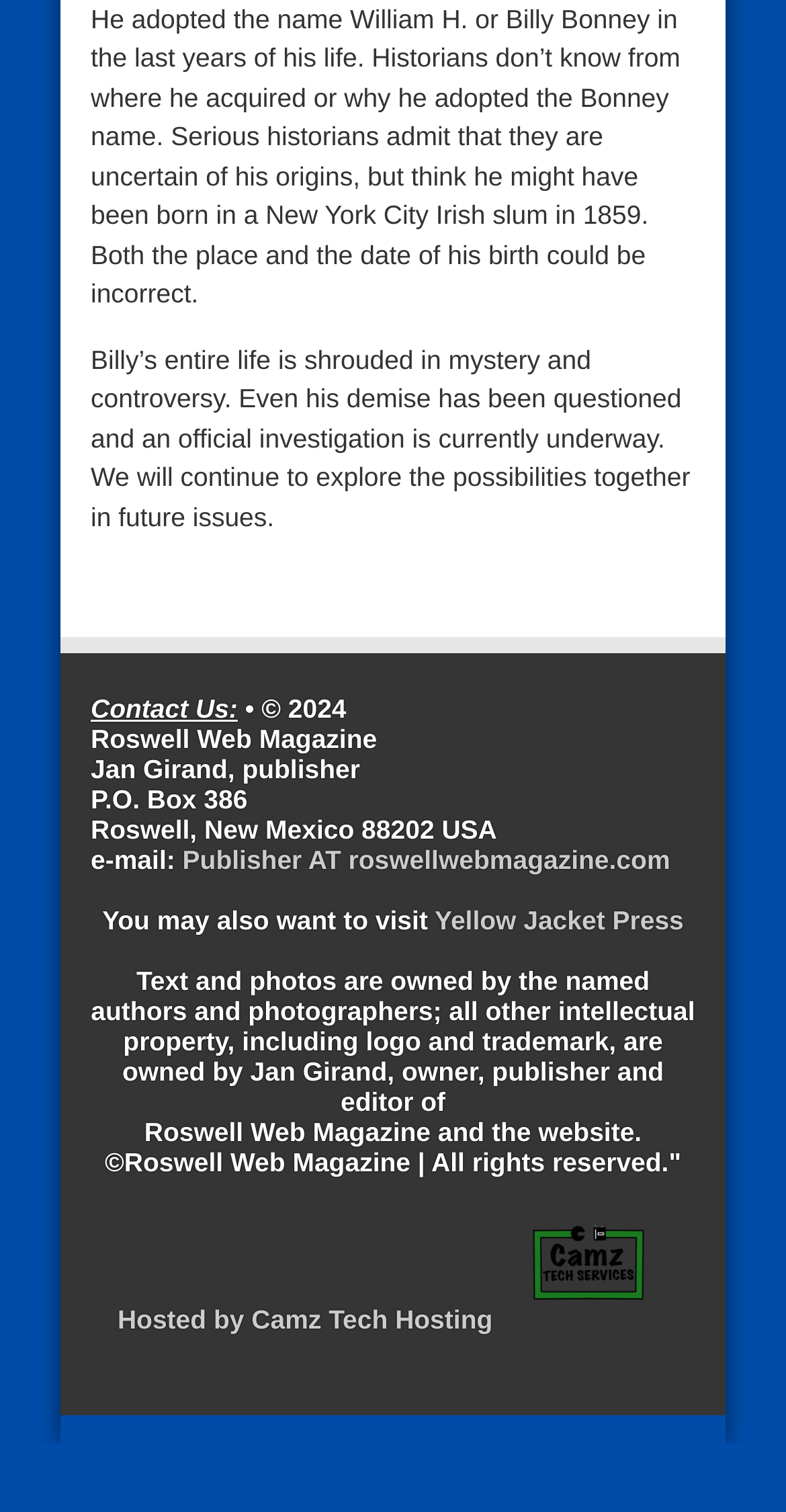Find the bounding box coordinates for the HTML element described as: "Hosted by Camz Tech Hosting". The coordinates should consist of four float values between 0 and 1, i.e., [left, top, right, bottom].

[0.15, 0.863, 0.627, 0.883]